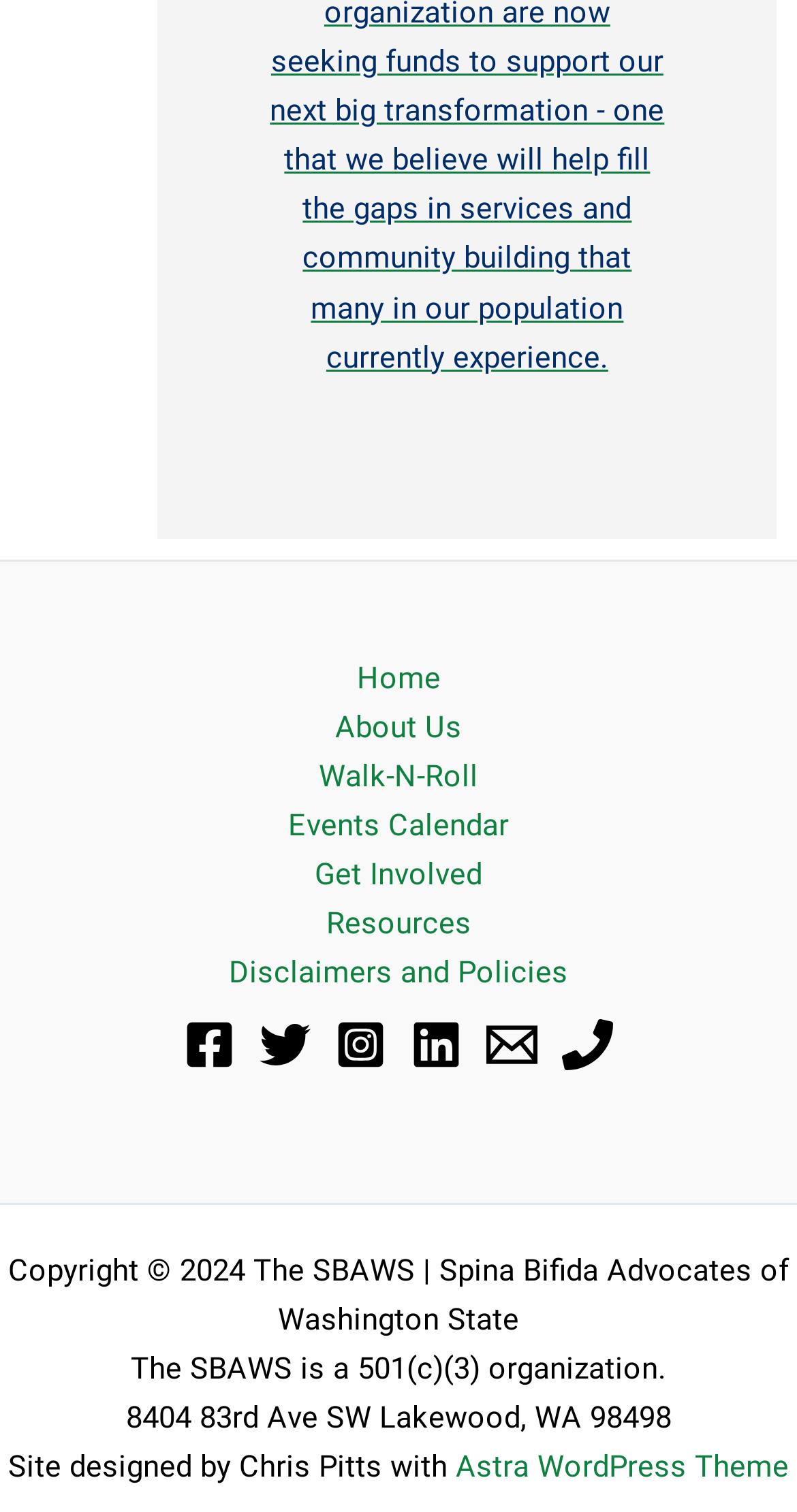Find the bounding box coordinates of the area to click in order to follow the instruction: "Check Events Calendar".

[0.31, 0.529, 0.69, 0.562]